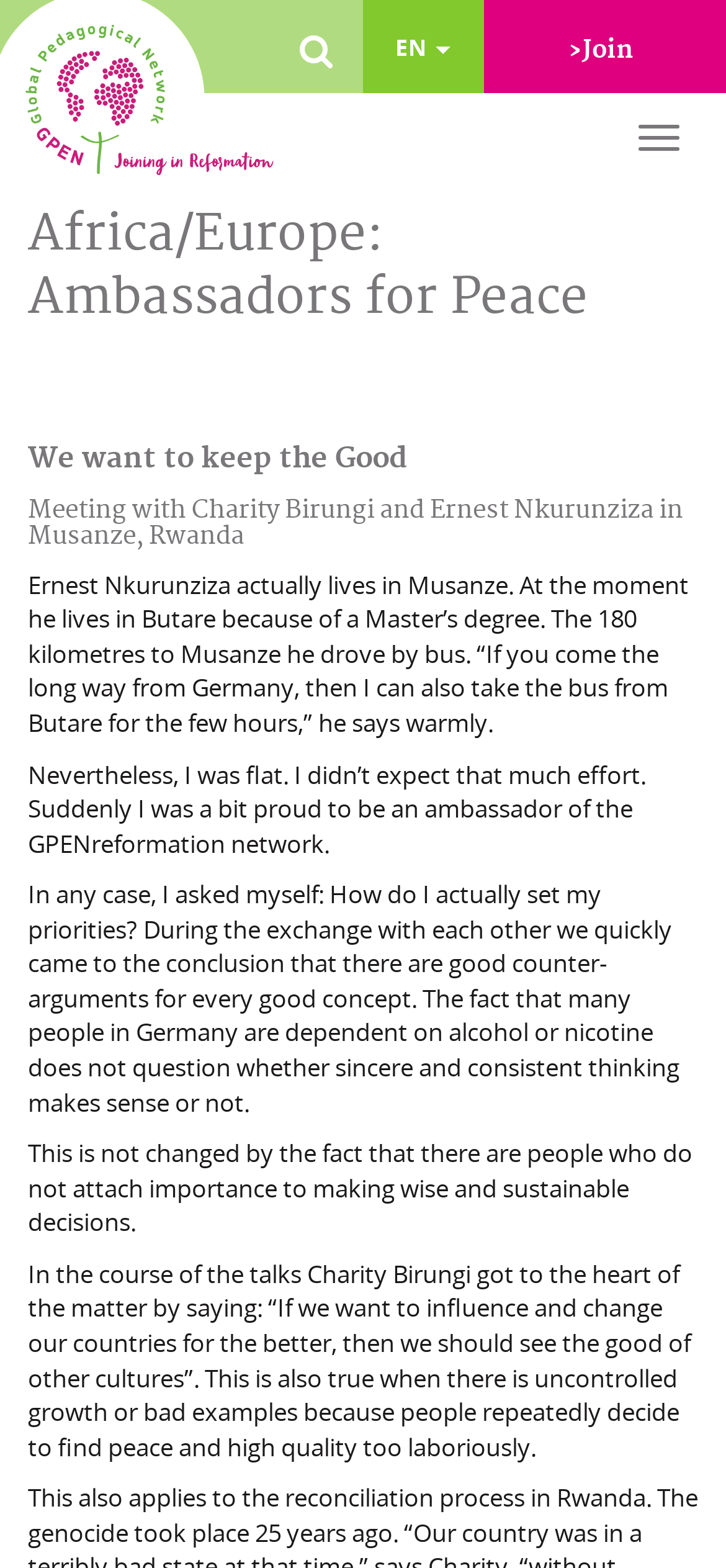Determine the main heading text of the webpage.

Africa/Europe: Ambassadors for Peace